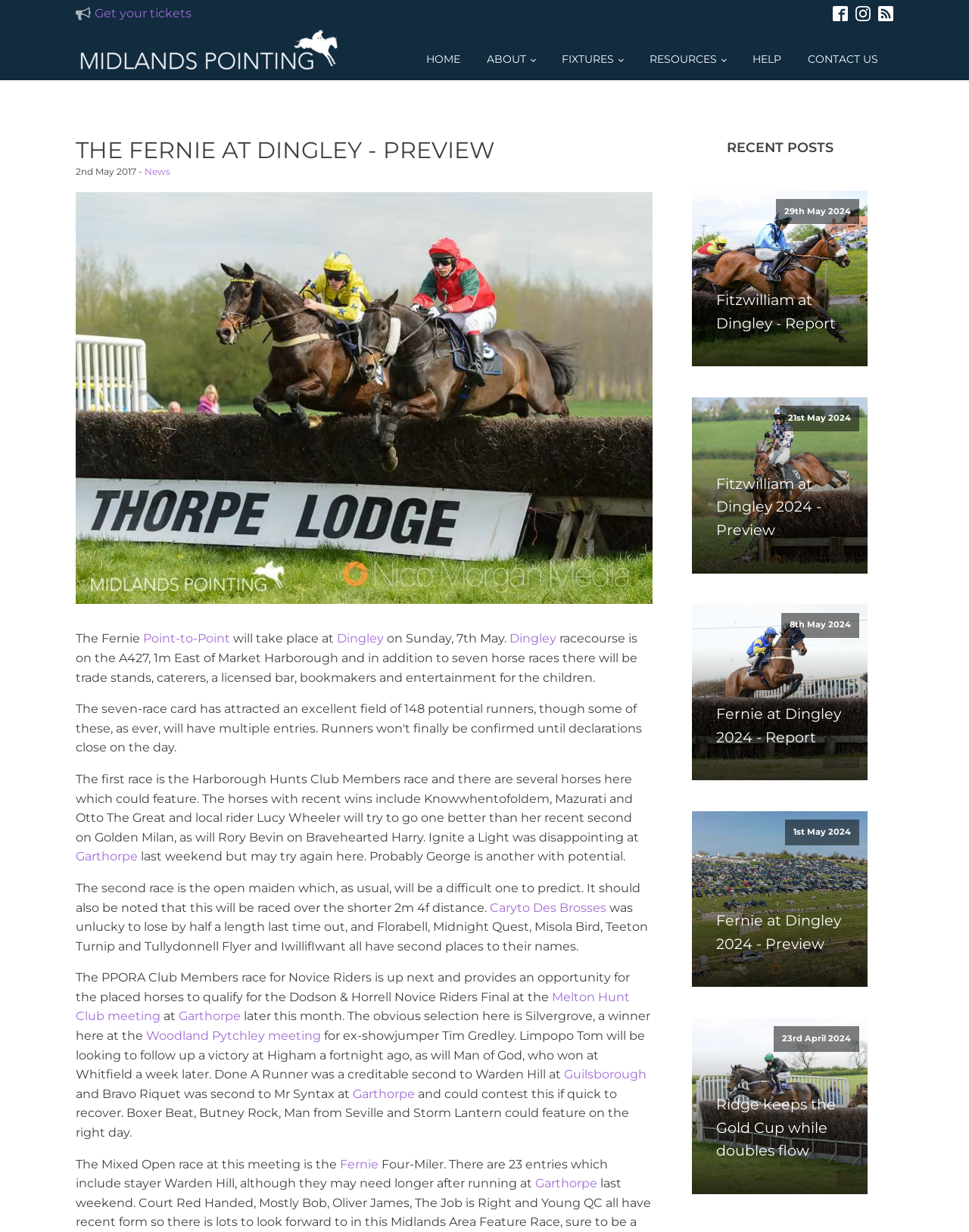Indicate the bounding box coordinates of the element that needs to be clicked to satisfy the following instruction: "Read the news". The coordinates should be four float numbers between 0 and 1, i.e., [left, top, right, bottom].

[0.149, 0.134, 0.176, 0.144]